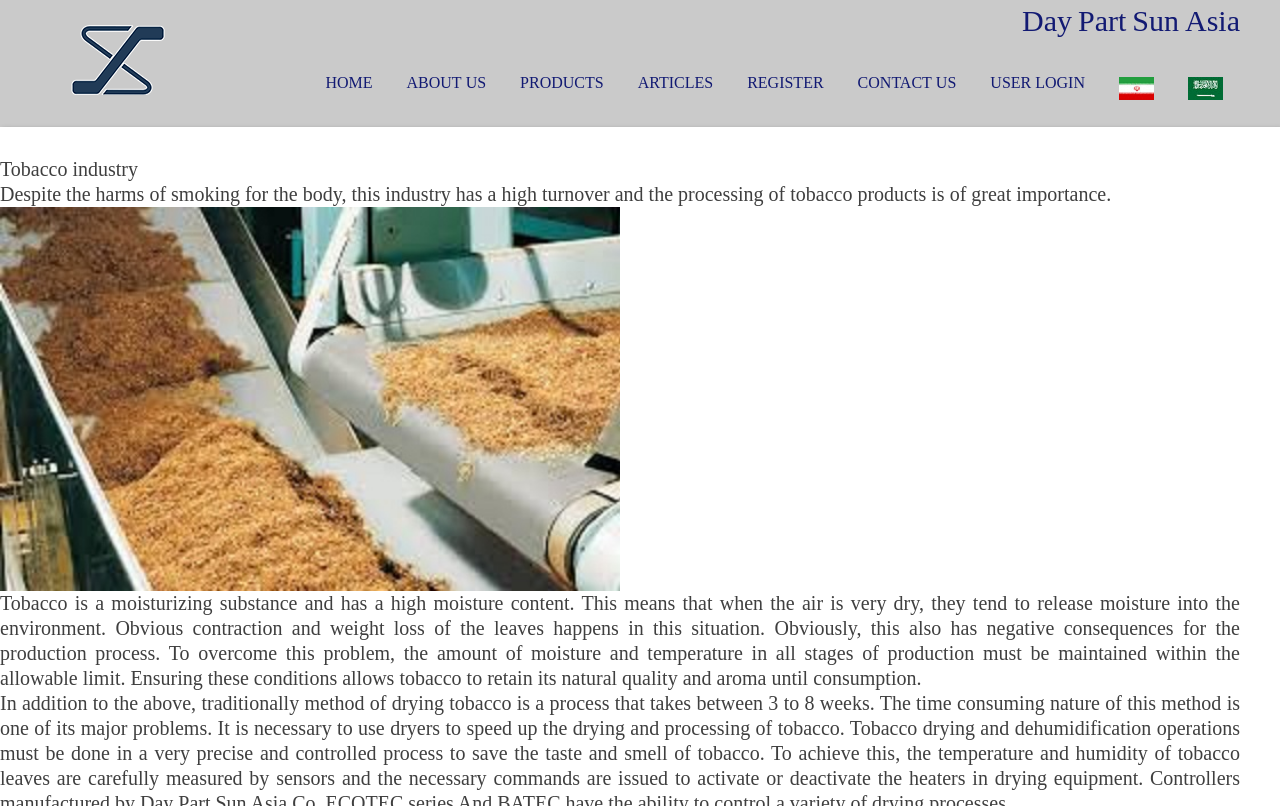Kindly determine the bounding box coordinates for the area that needs to be clicked to execute this instruction: "Contact us".

[0.657, 0.062, 0.76, 0.149]